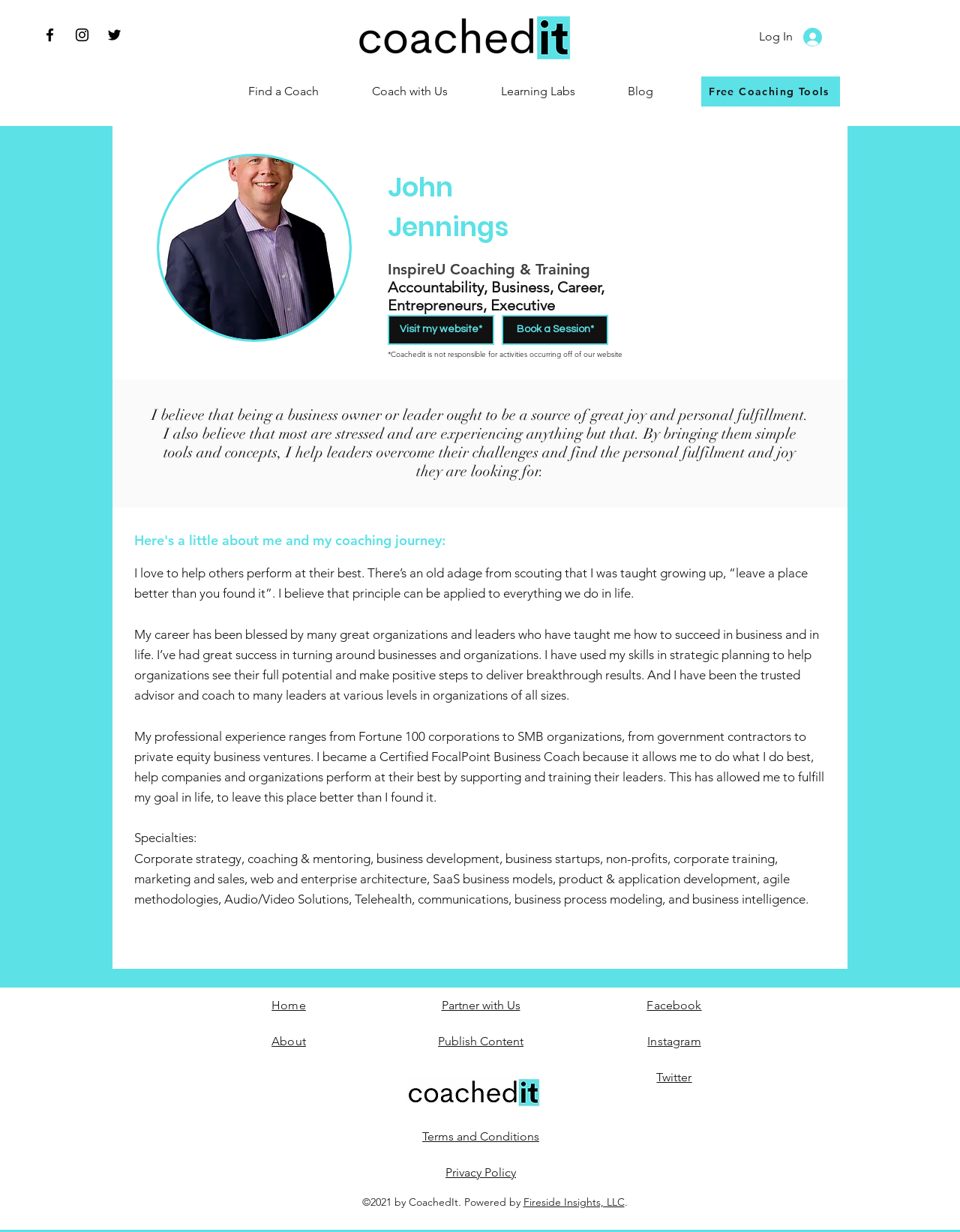Reply to the question with a brief word or phrase: What is the name of the company that powers the website?

Fireside Insights, LLC